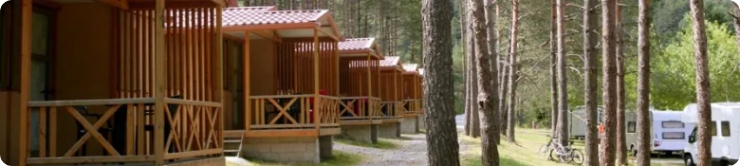Provide a brief response to the question below using one word or phrase:
What is parked near the cabins?

A white campervan and a bicycle